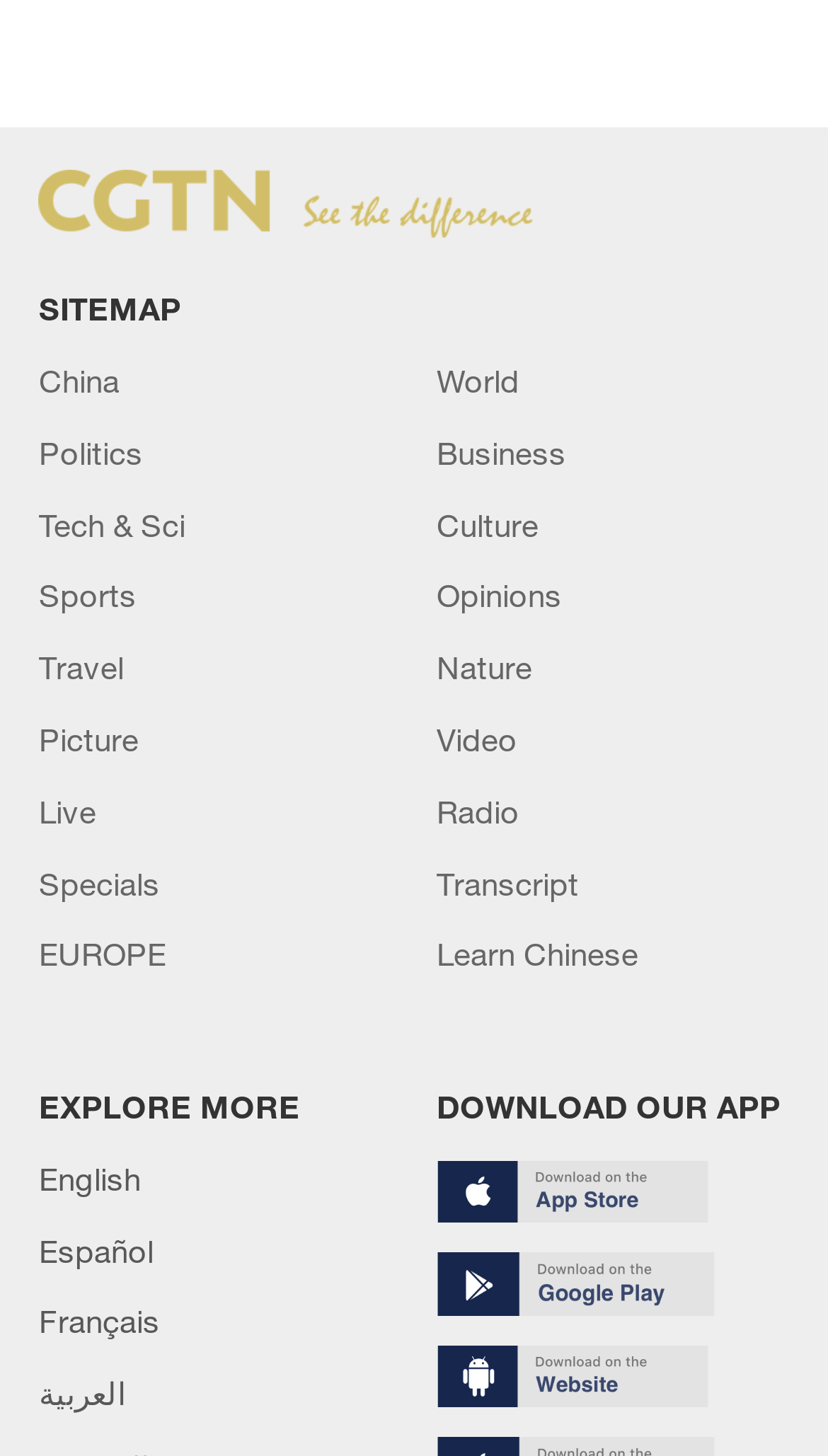Can you give a comprehensive explanation to the question given the content of the image?
What is China's position in terms of climate change?

According to the webpage, Zhang said China sits on a 'vulnerable belt' for climate change impacts, and is more susceptible to possible extreme weather events.